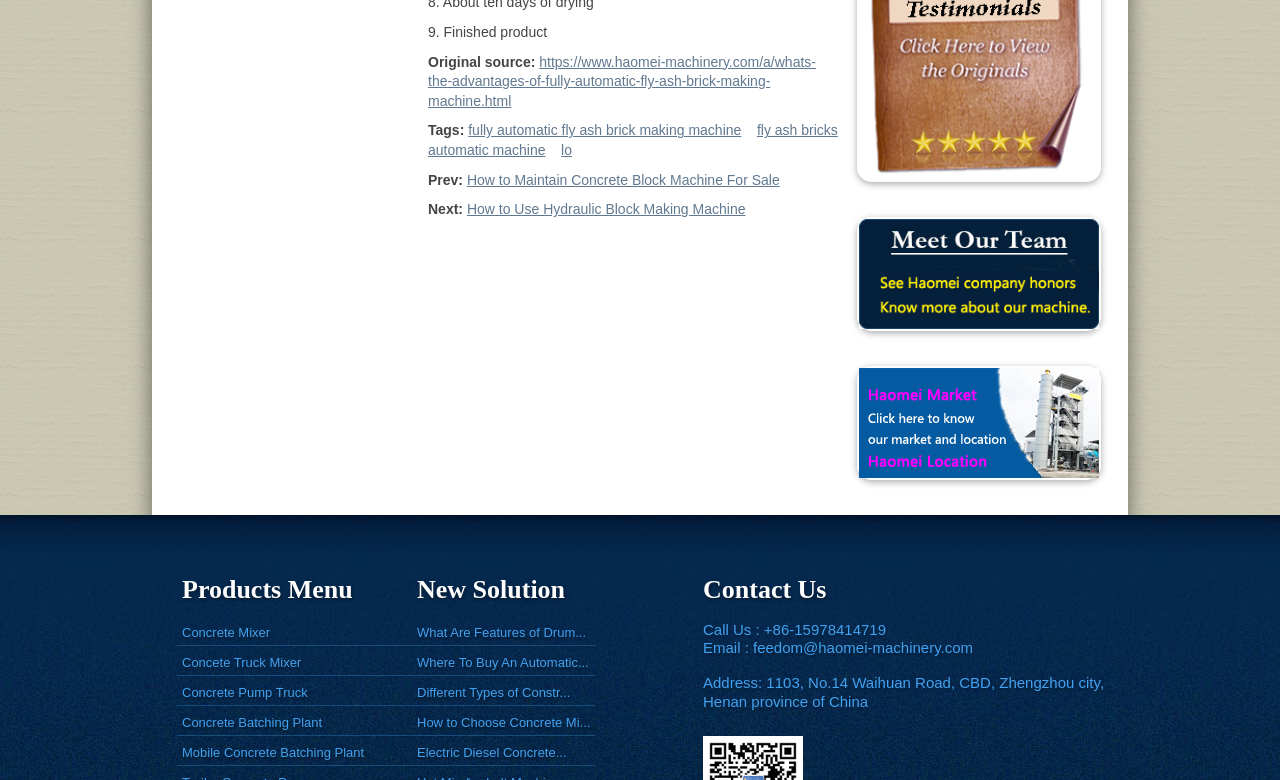Kindly determine the bounding box coordinates for the area that needs to be clicked to execute this instruction: "Contact us via email".

[0.588, 0.82, 0.76, 0.841]